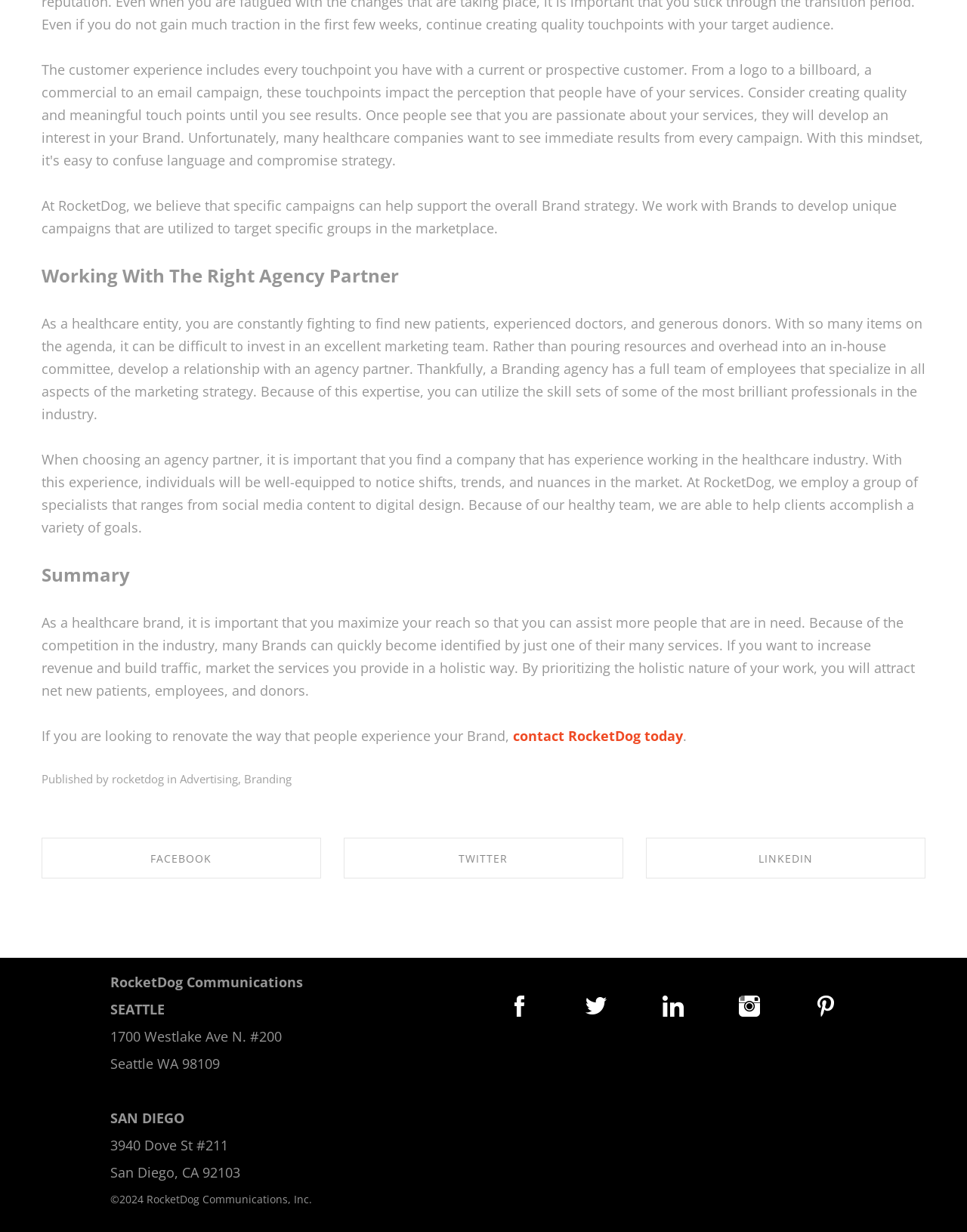What can healthcare brands do to maximize their reach?
Using the visual information from the image, give a one-word or short-phrase answer.

Prioritize holistic marketing